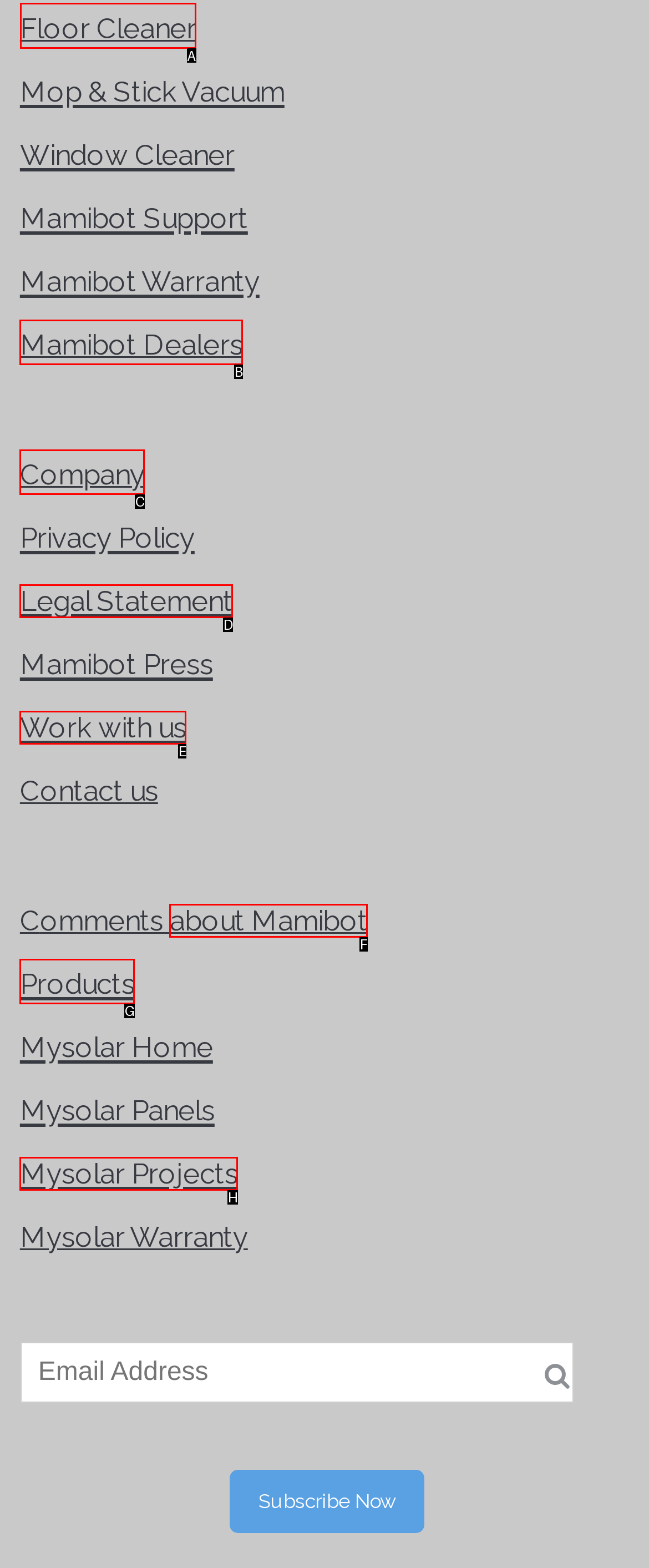Out of the given choices, which letter corresponds to the UI element required to Click on Floor Cleaner? Answer with the letter.

A